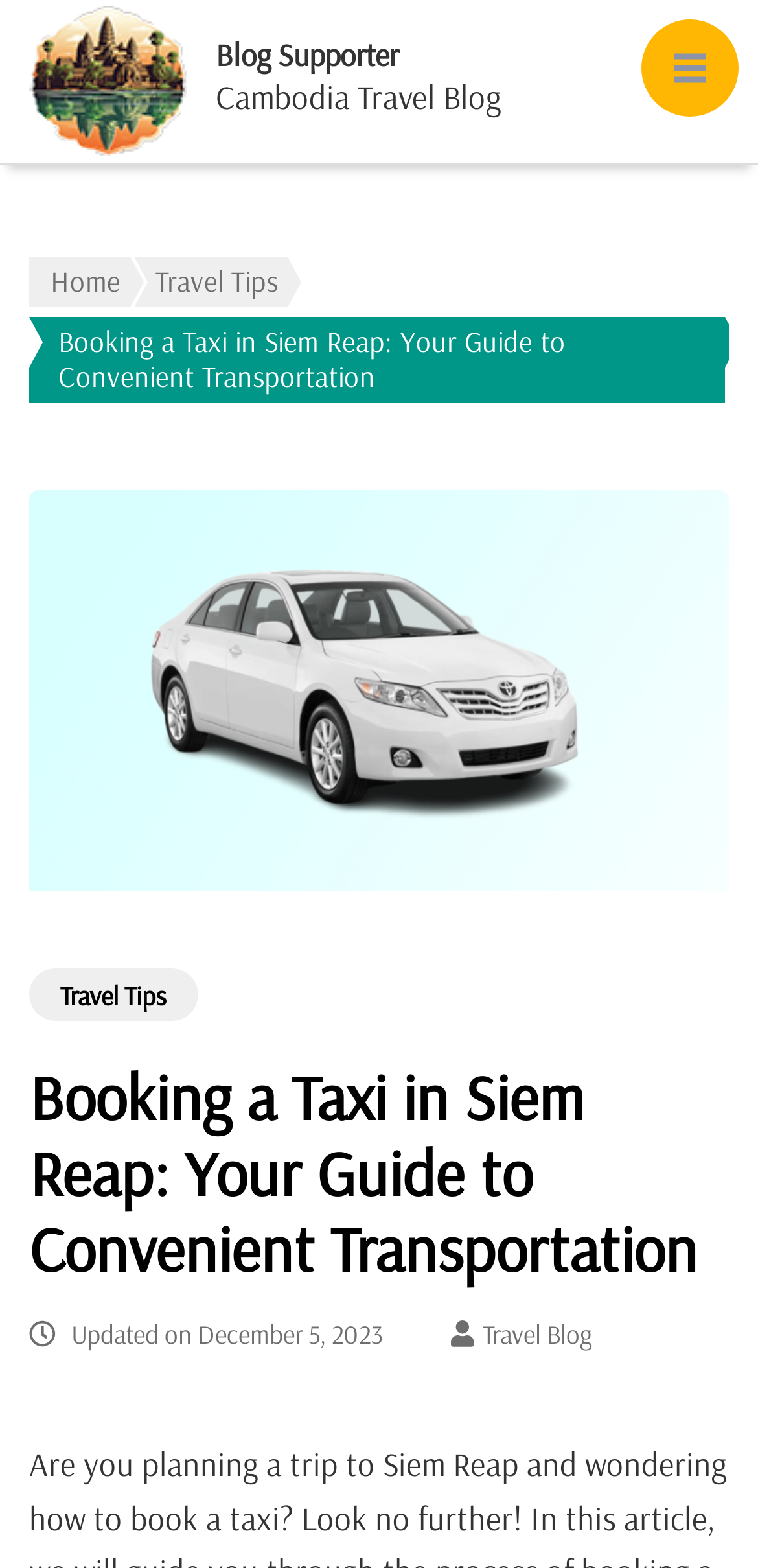Please extract and provide the main headline of the webpage.

Booking a Taxi in Siem Reap: Your Guide to Convenient Transportation